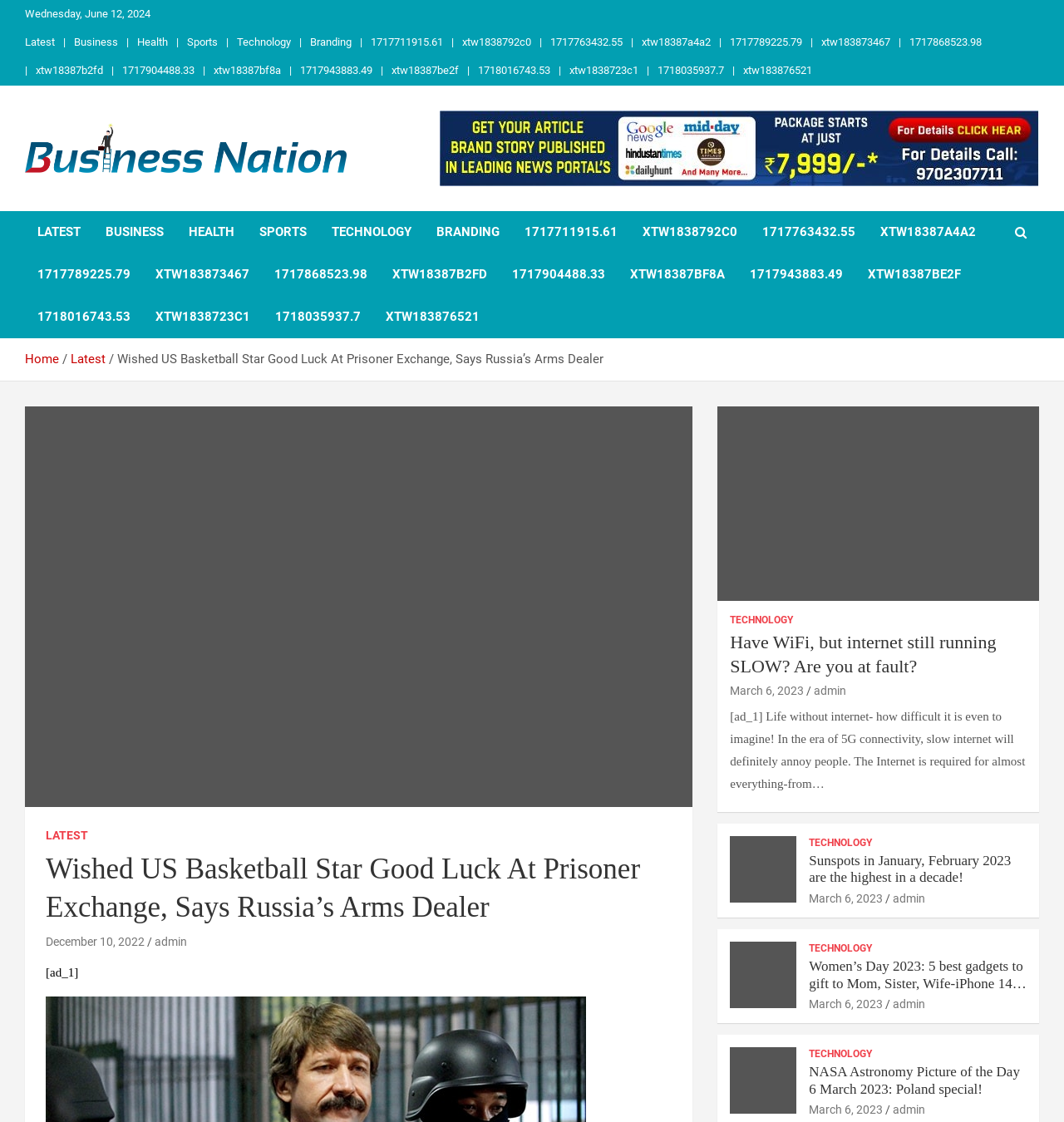From the webpage screenshot, predict the bounding box of the UI element that matches this description: "Health".

[0.166, 0.188, 0.232, 0.226]